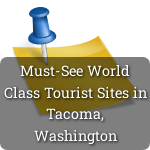Offer a detailed narrative of the image.

The image features a digital note with a blue pushpin attached, set against a light yellow background. The note prominently displays the text "Must-See World Class Tourist Sites in Tacoma, Washington," suggesting a focus on key attractions and experiences in Tacoma. This image is likely part of a travel or guide-related section, inviting viewers to explore notable places in this vibrant Pacific Northwest city known for its rich culture, history, and natural beauty.